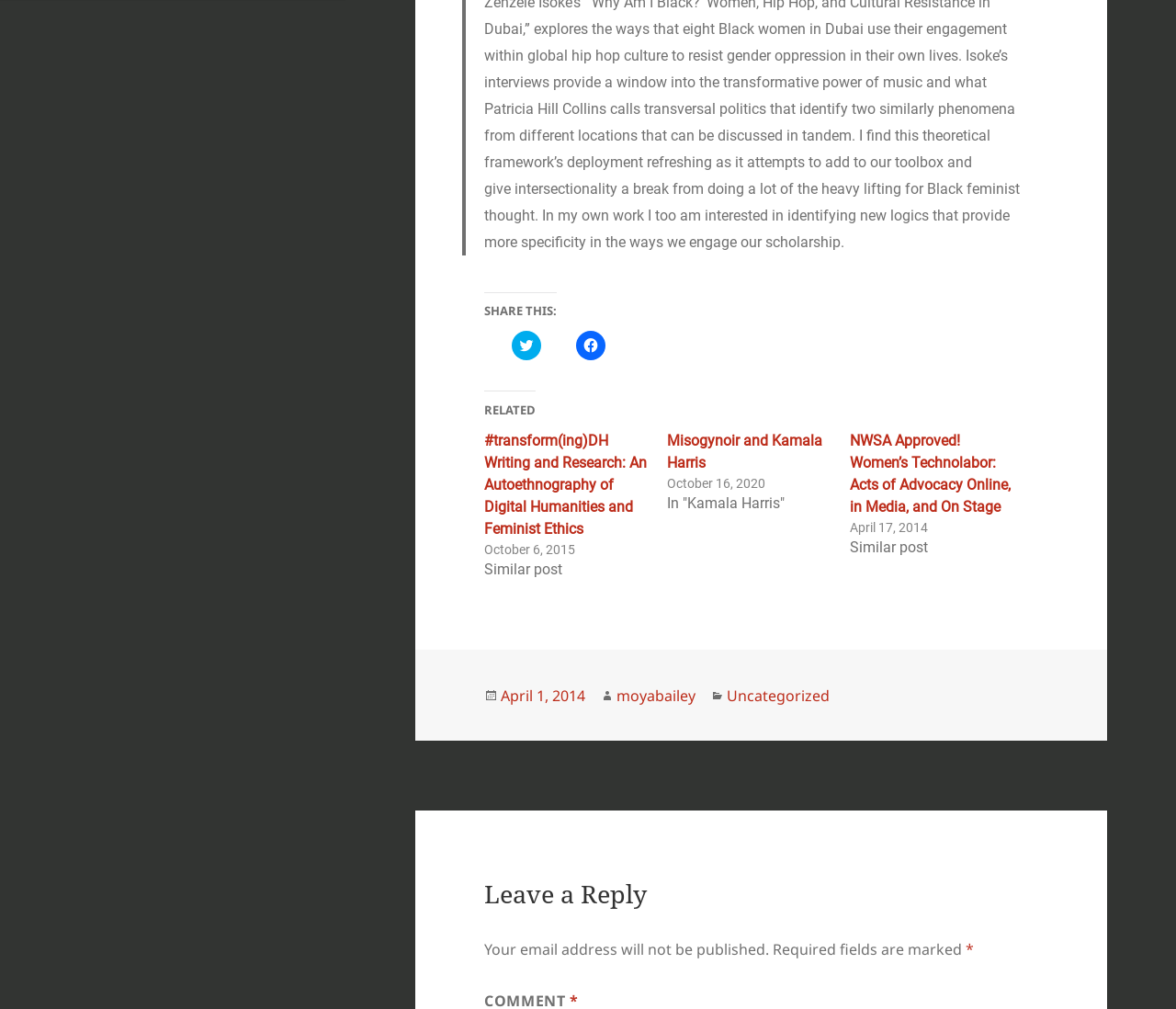Please specify the bounding box coordinates in the format (top-left x, top-left y, bottom-right x, bottom-right y), with all values as floating point numbers between 0 and 1. Identify the bounding box of the UI element described by: Misogynoir and Kamala Harris

[0.567, 0.428, 0.699, 0.467]